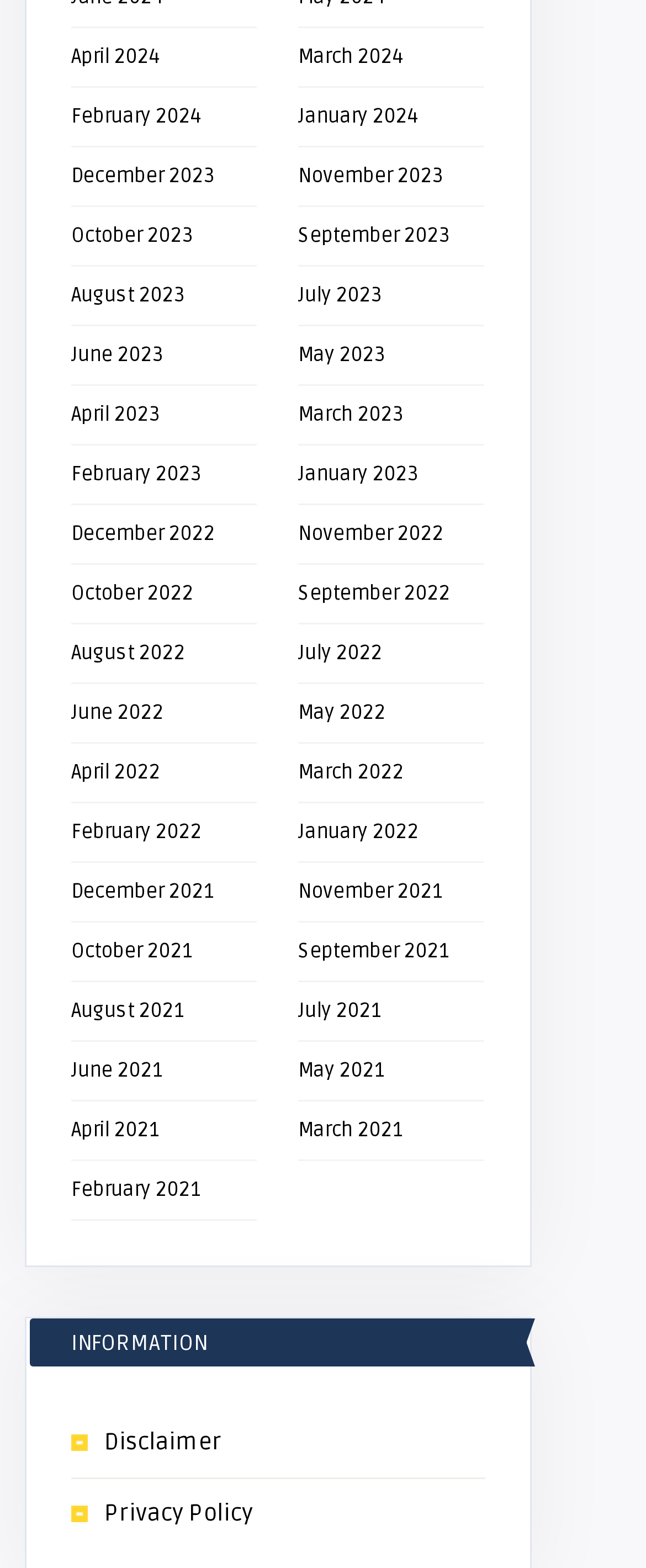Give a one-word or phrase response to the following question: How many links are there for the year 2024?

2